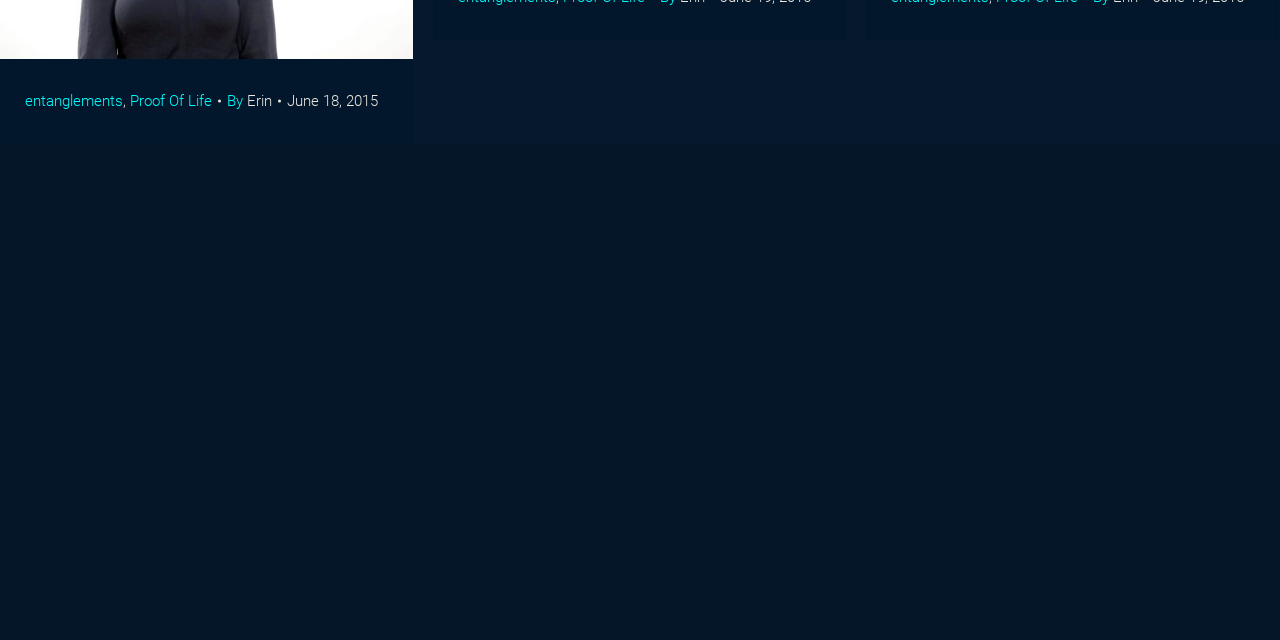Please find the bounding box for the following UI element description. Provide the coordinates in (top-left x, top-left y, bottom-right x, bottom-right y) format, with values between 0 and 1: June 18, 2015

[0.224, 0.139, 0.295, 0.178]